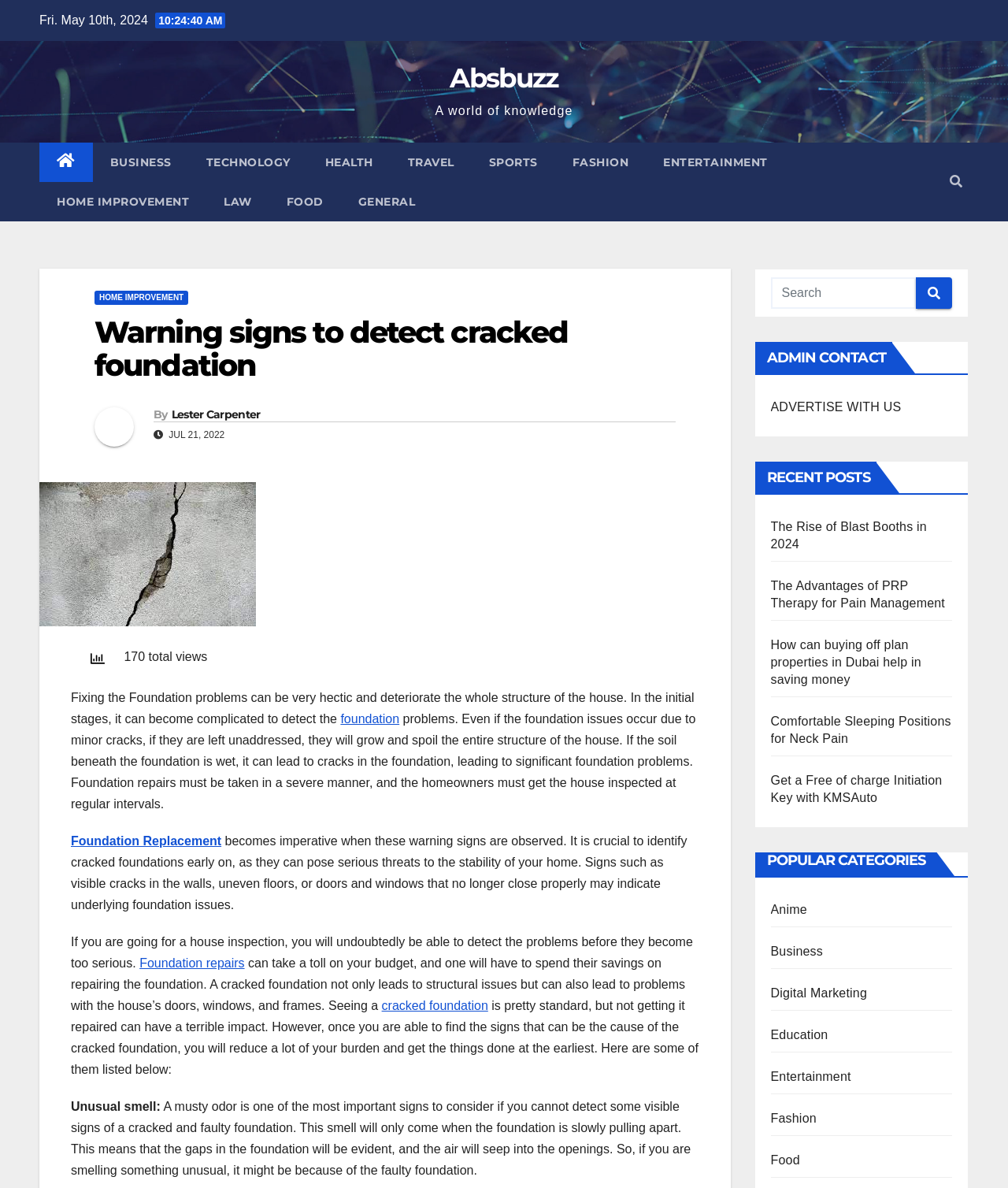Could you locate the bounding box coordinates for the section that should be clicked to accomplish this task: "Click on the 'Standing Desk Range' link".

None